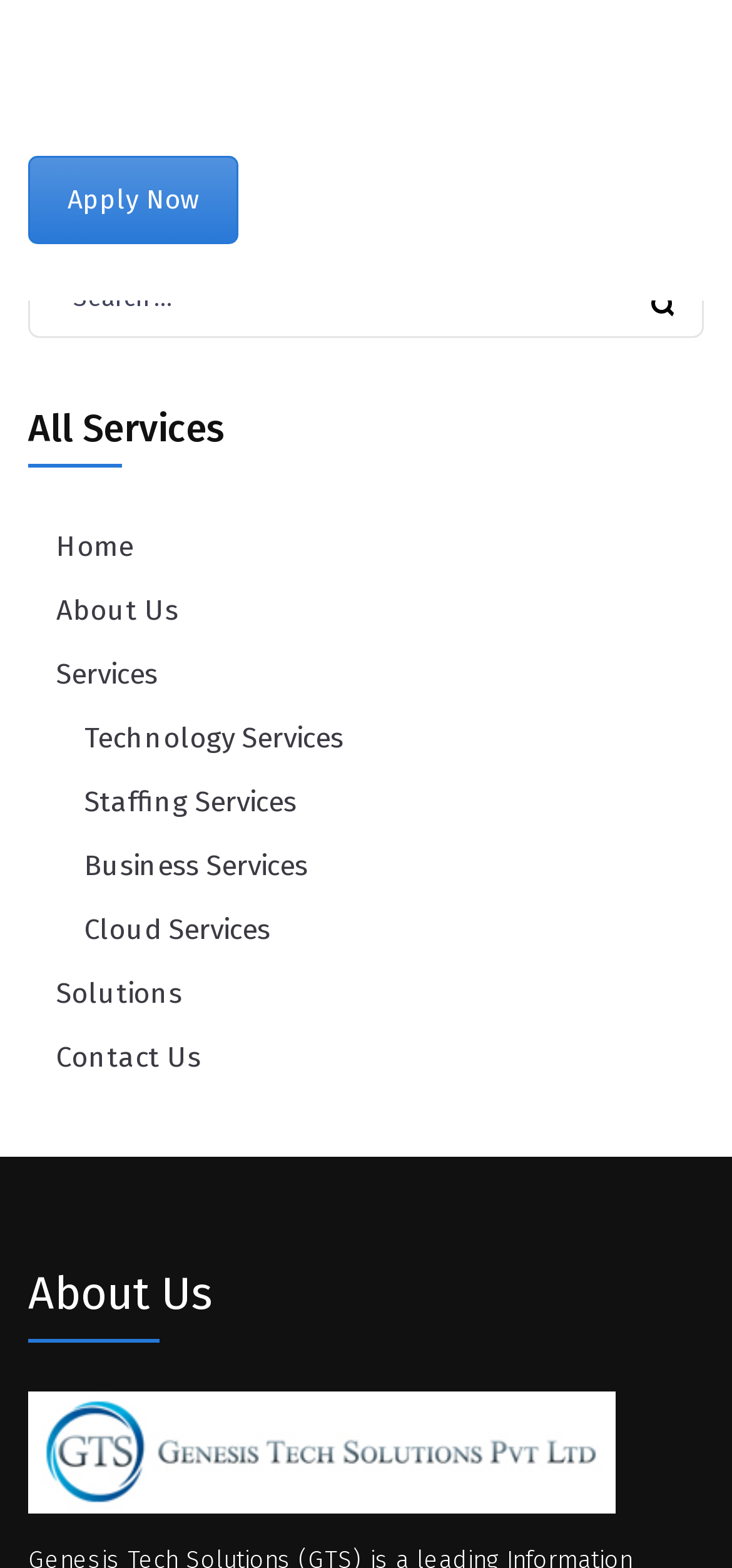Determine the bounding box for the described HTML element: "Cloud Services". Ensure the coordinates are four float numbers between 0 and 1 in the format [left, top, right, bottom].

[0.077, 0.579, 0.962, 0.608]